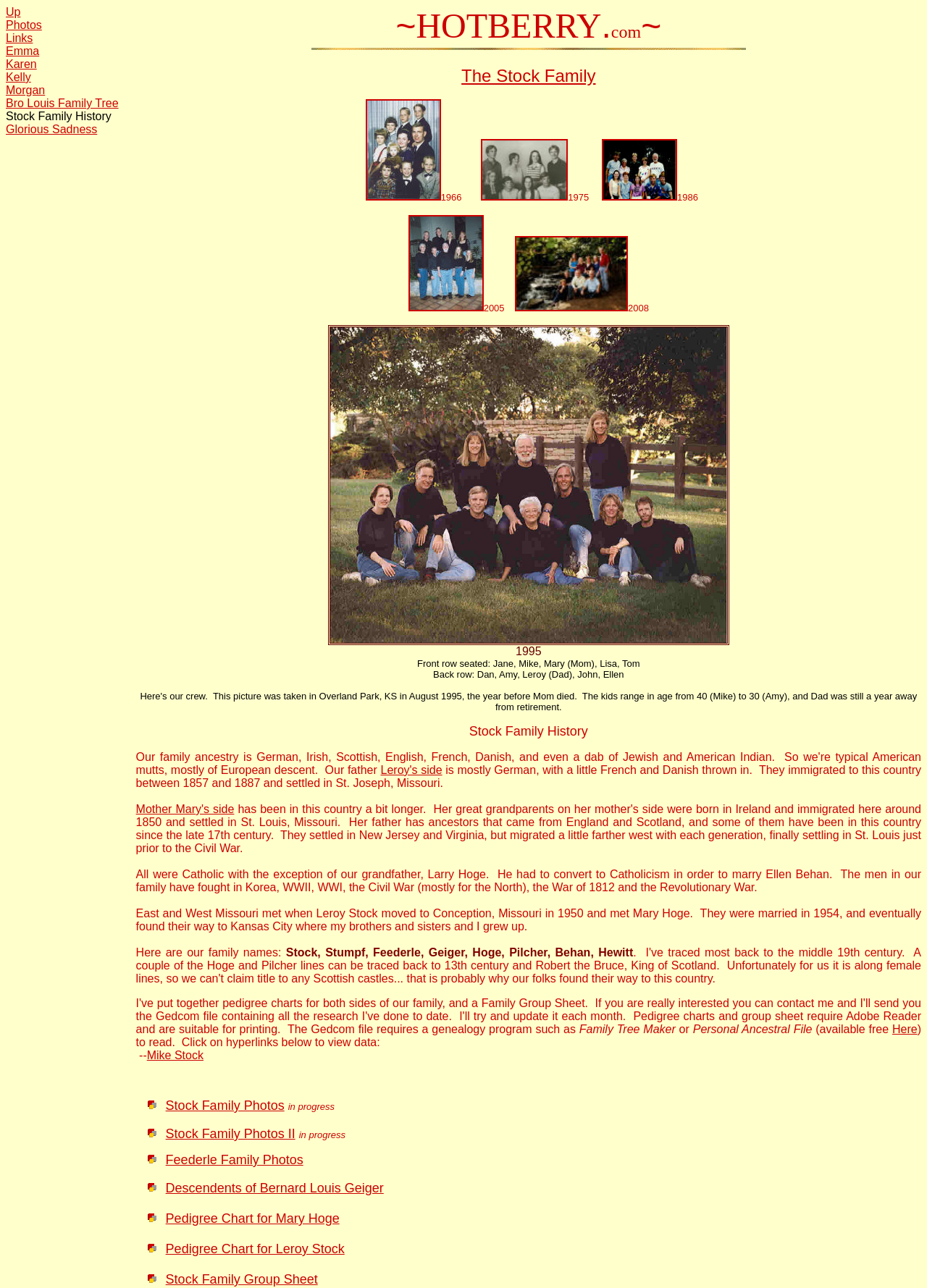Please specify the bounding box coordinates of the region to click in order to perform the following instruction: "View the 'Stock Family Photos'".

[0.179, 0.853, 0.307, 0.864]